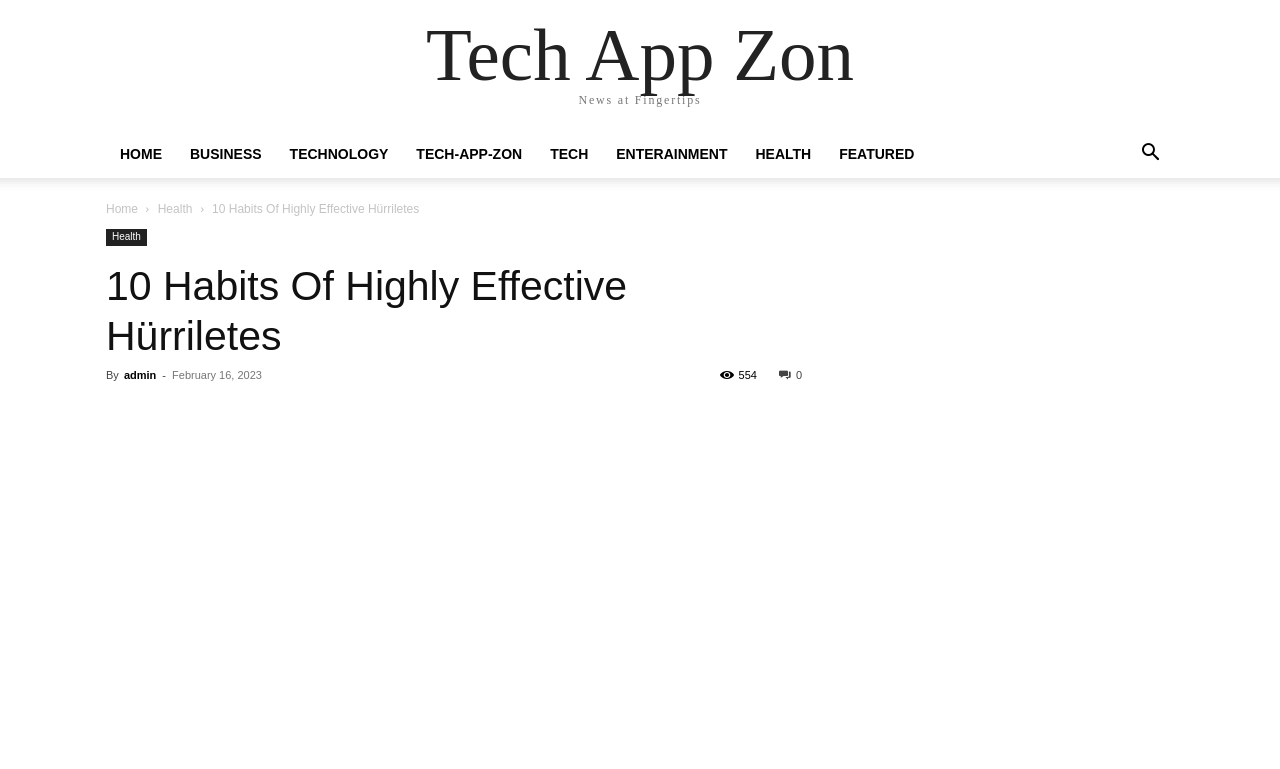Pinpoint the bounding box coordinates of the clickable element to carry out the following instruction: "go to home page."

[0.083, 0.169, 0.138, 0.231]